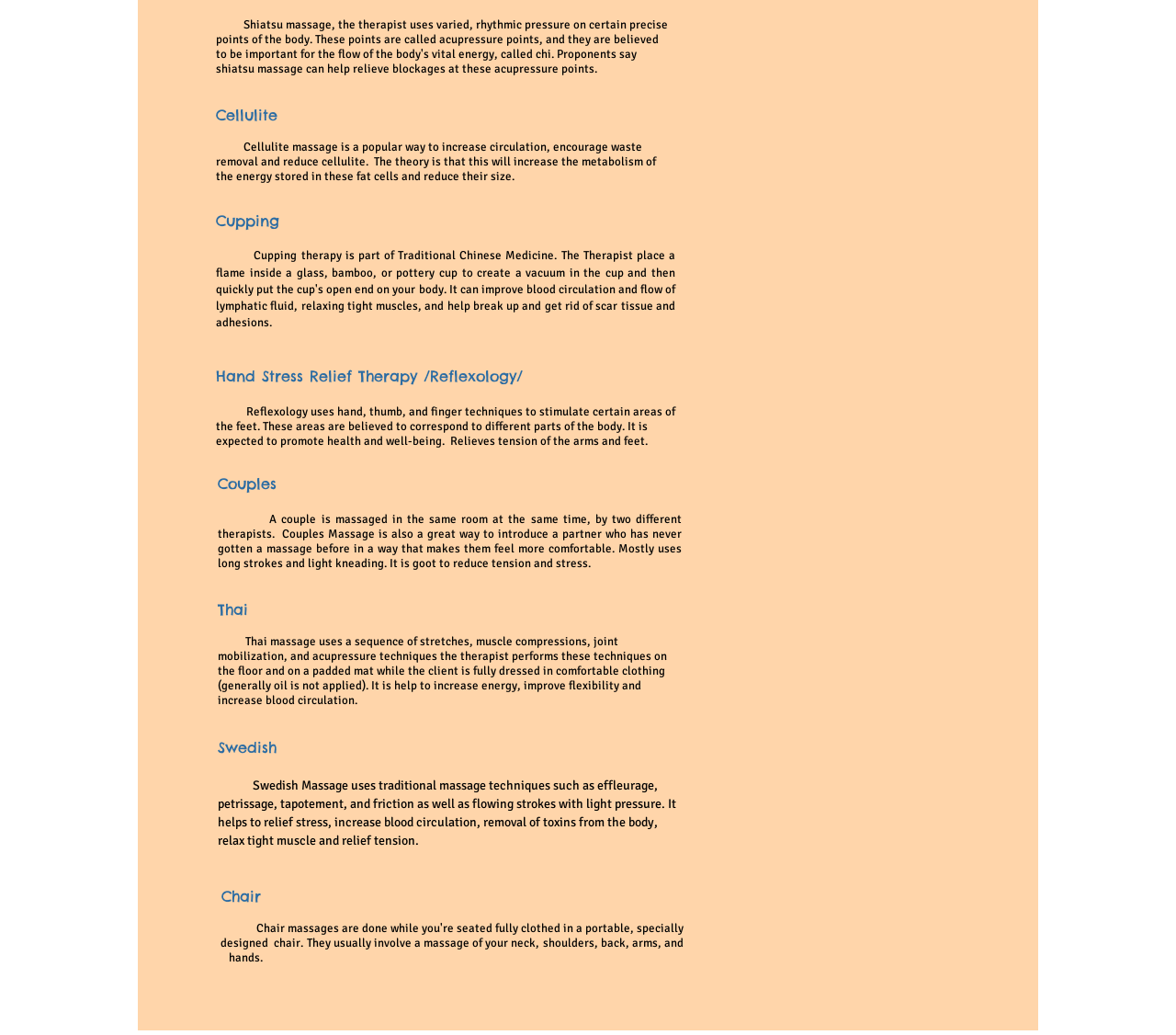Respond to the following question using a concise word or phrase: 
What is Thai massage used for?

Increase energy